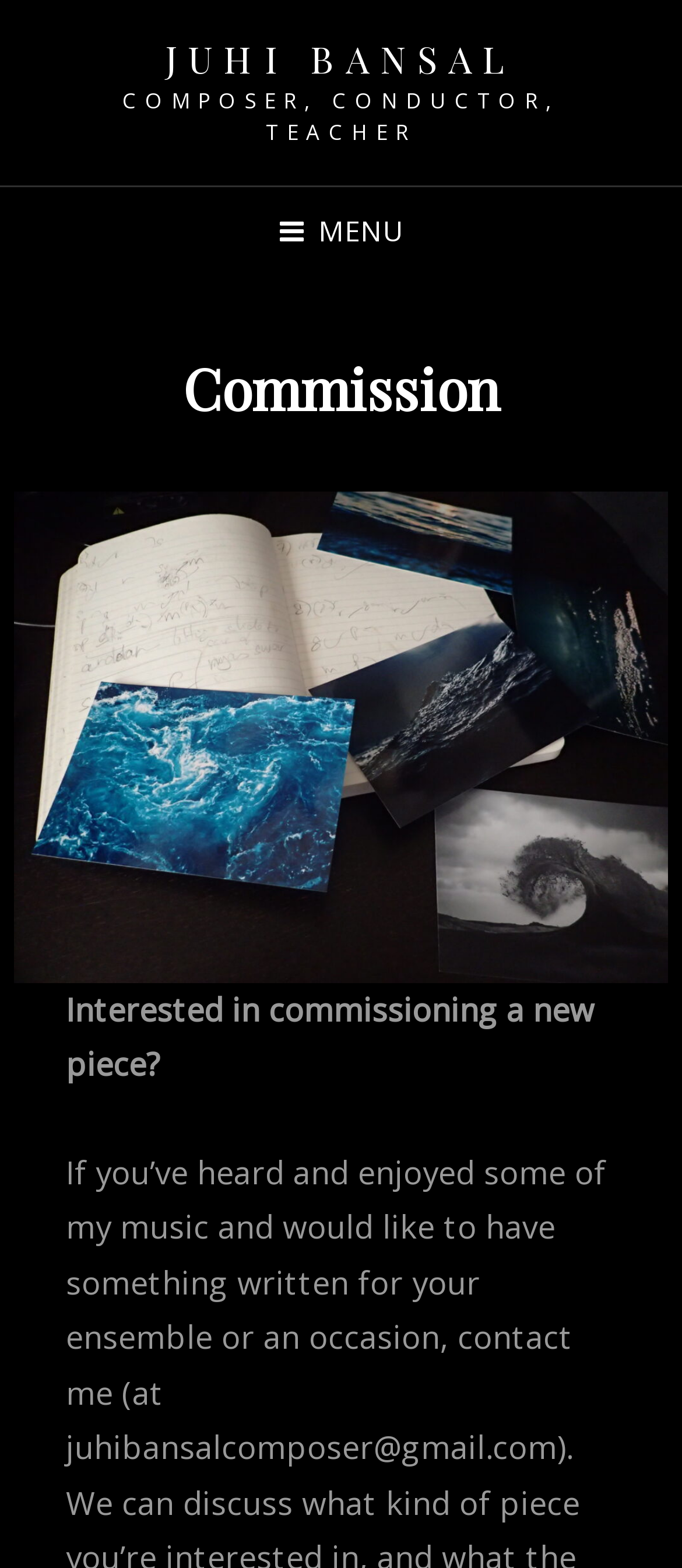What is the figure element used for on the webpage?
Based on the visual, give a brief answer using one word or a short phrase.

To display an image